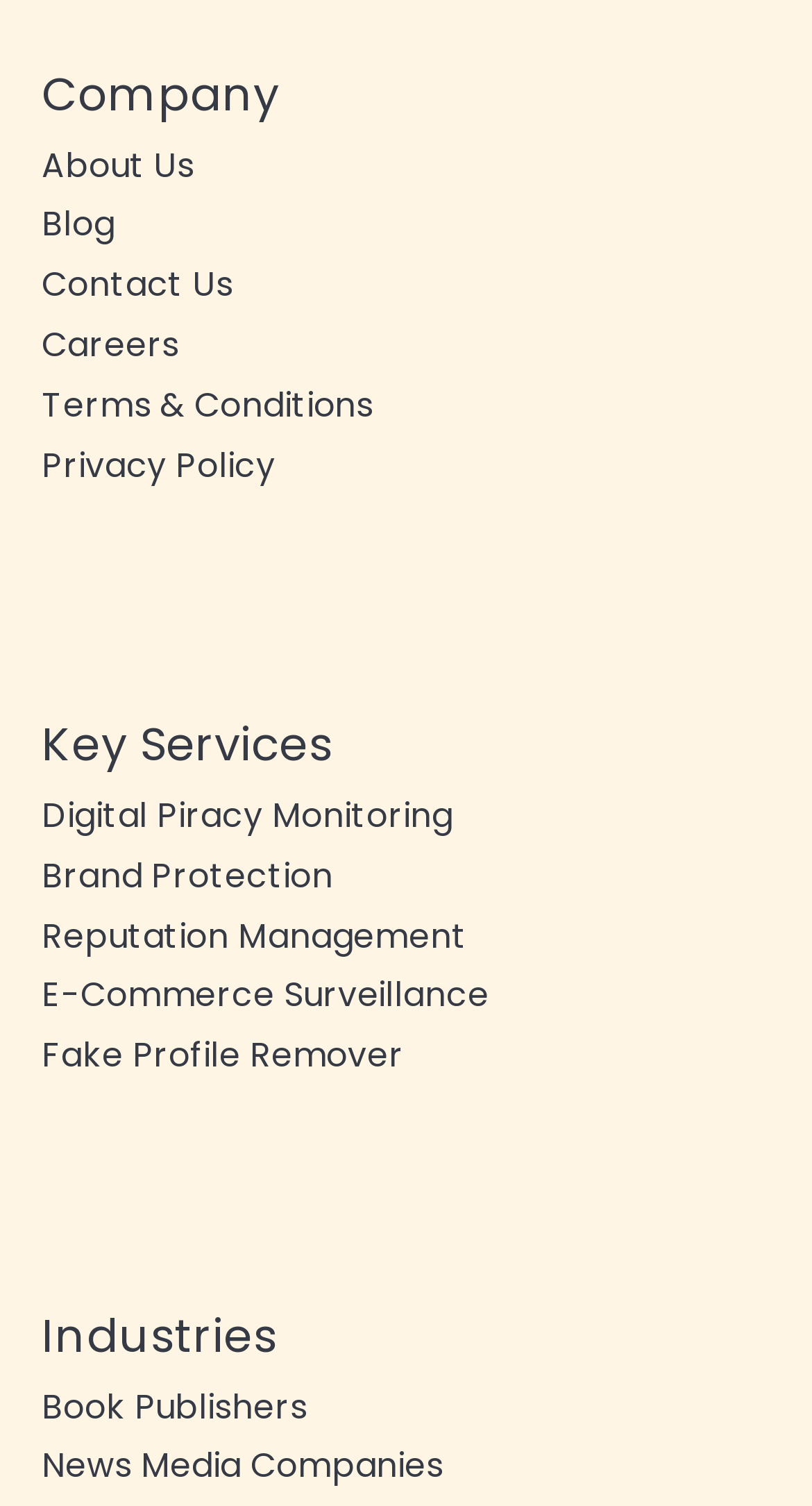What is the last industry listed?
Relying on the image, give a concise answer in one word or a brief phrase.

News Media Companies